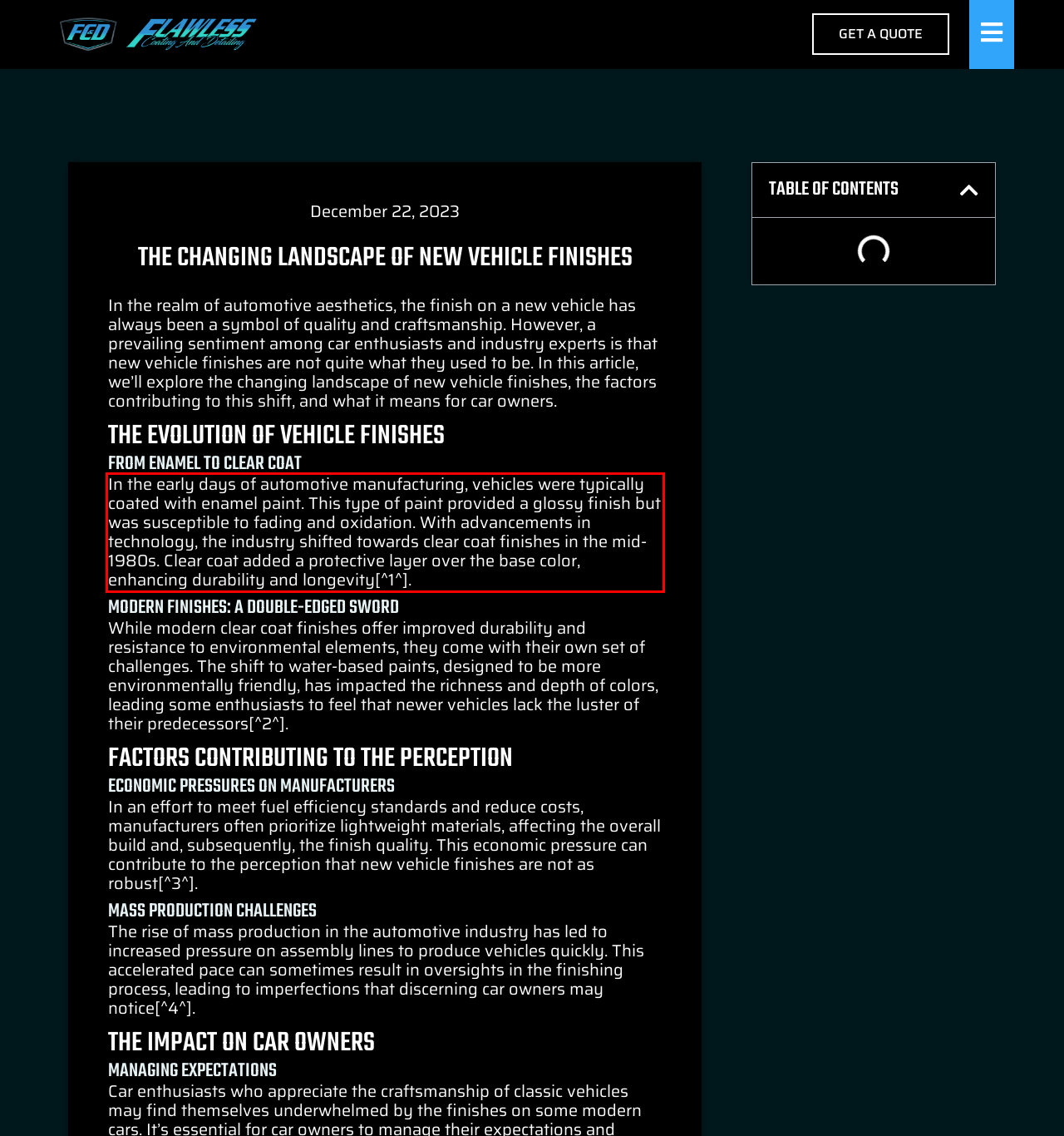Within the screenshot of the webpage, locate the red bounding box and use OCR to identify and provide the text content inside it.

In the early days of automotive manufacturing, vehicles were typically coated with enamel paint. This type of paint provided a glossy finish but was susceptible to fading and oxidation. With advancements in technology, the industry shifted towards clear coat finishes in the mid-1980s. Clear coat added a protective layer over the base color, enhancing durability and longevity[^1^].